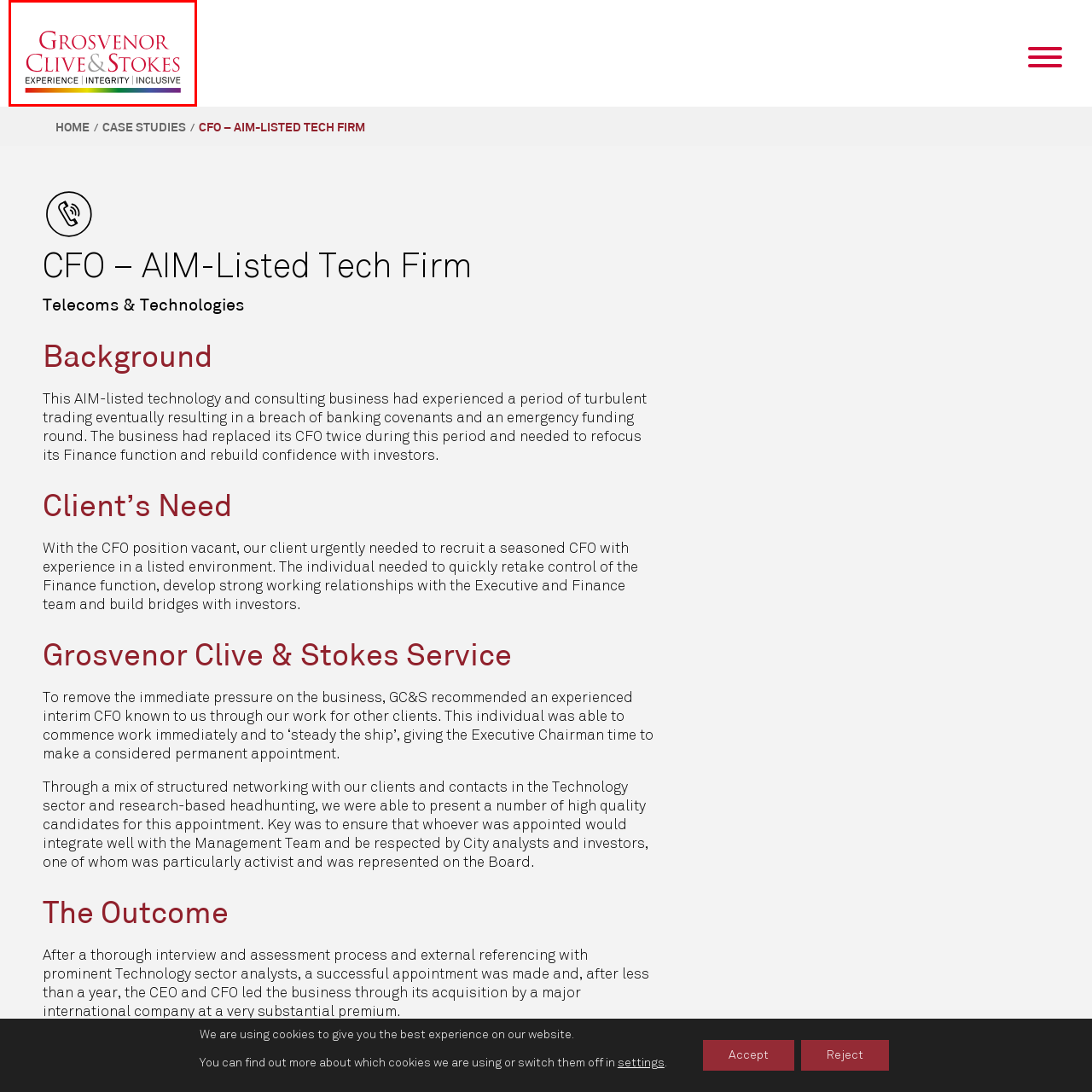Describe in detail what is happening in the image highlighted by the red border.

The image showcases the logo of Grosvenor Clive & Stokes, a consultancy firm known for its expertise in recruiting and advisory services within the technology sector. The logo features the firm's name prominently displayed in an elegant red font, symbolizing experience and integrity. Below the name, the words "EXPERIENCE," "INTEGRITY," and "INCLUSIVE" are highlighted in a gradient that adds a vibrant touch, reflecting the firm's inclusive approach to its clients and candidates. This visual identity conveys a strong commitment to professionalism and client-centric values, essential for an organization operating in the competitive landscape of AIM-listed companies.